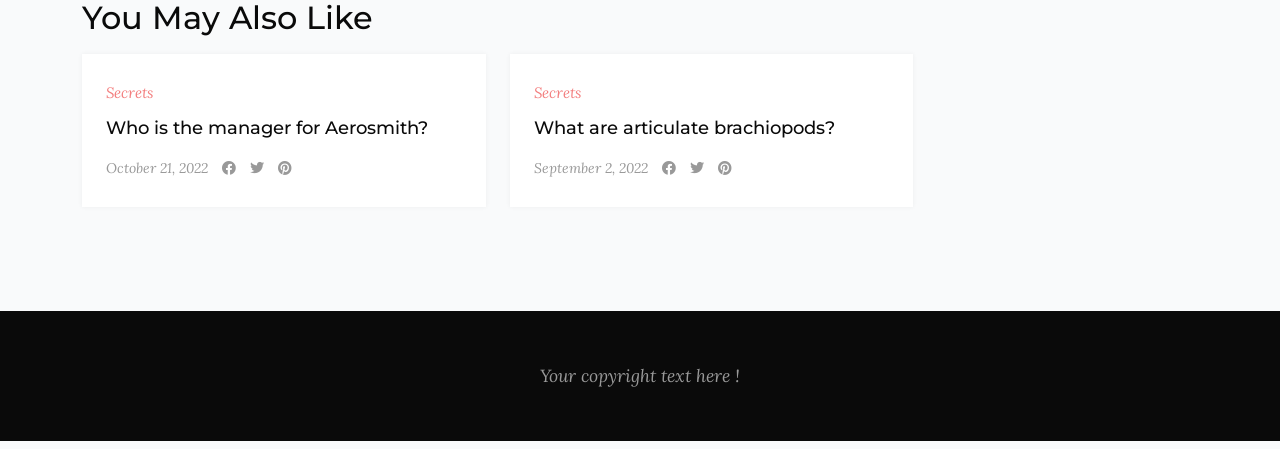Locate the bounding box coordinates of the item that should be clicked to fulfill the instruction: "Read about 'Who is the manager for Aerosmith?'".

[0.083, 0.251, 0.361, 0.318]